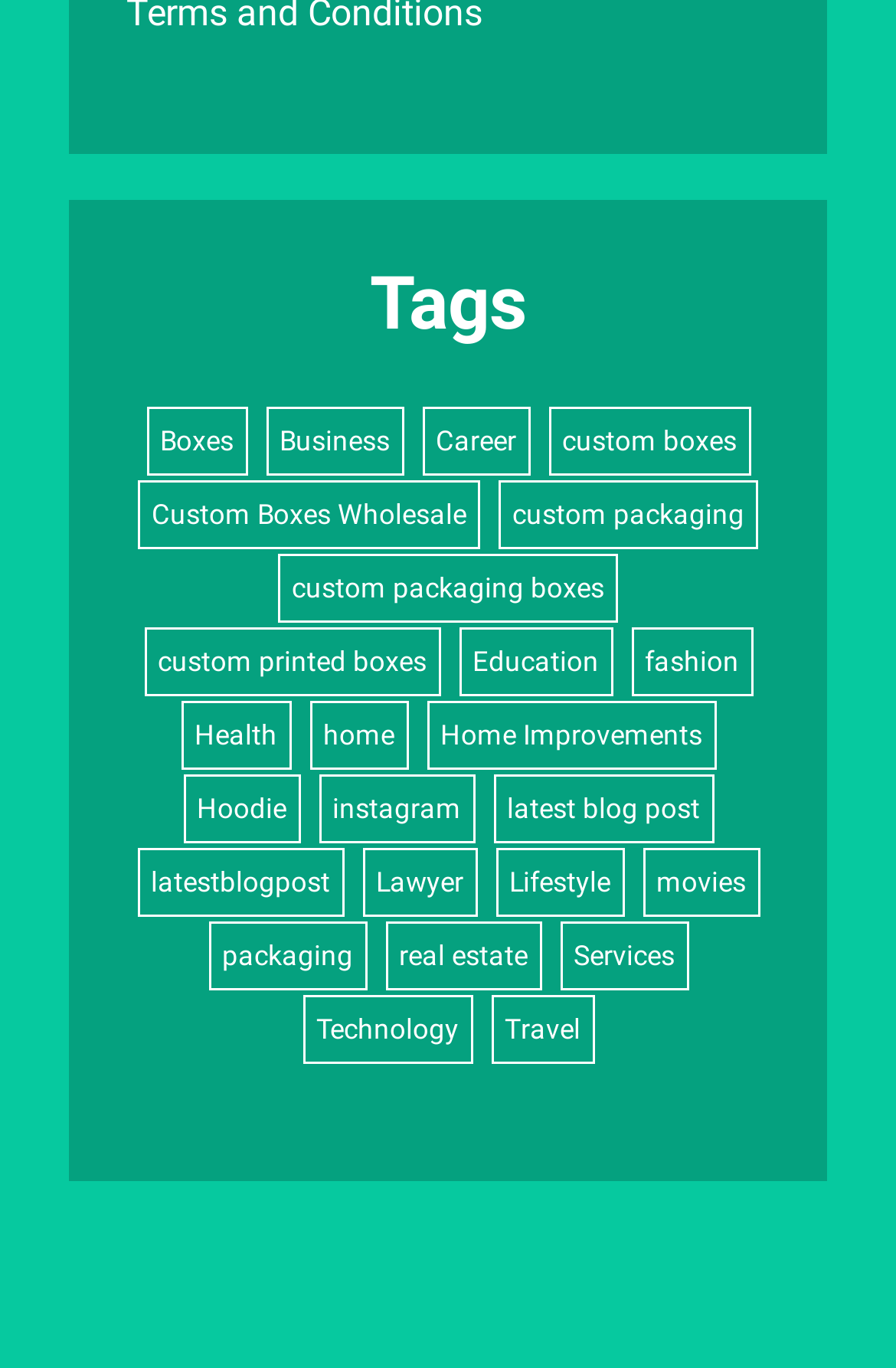Determine the bounding box coordinates of the region I should click to achieve the following instruction: "Discover Technology". Ensure the bounding box coordinates are four float numbers between 0 and 1, i.e., [left, top, right, bottom].

[0.337, 0.728, 0.527, 0.779]